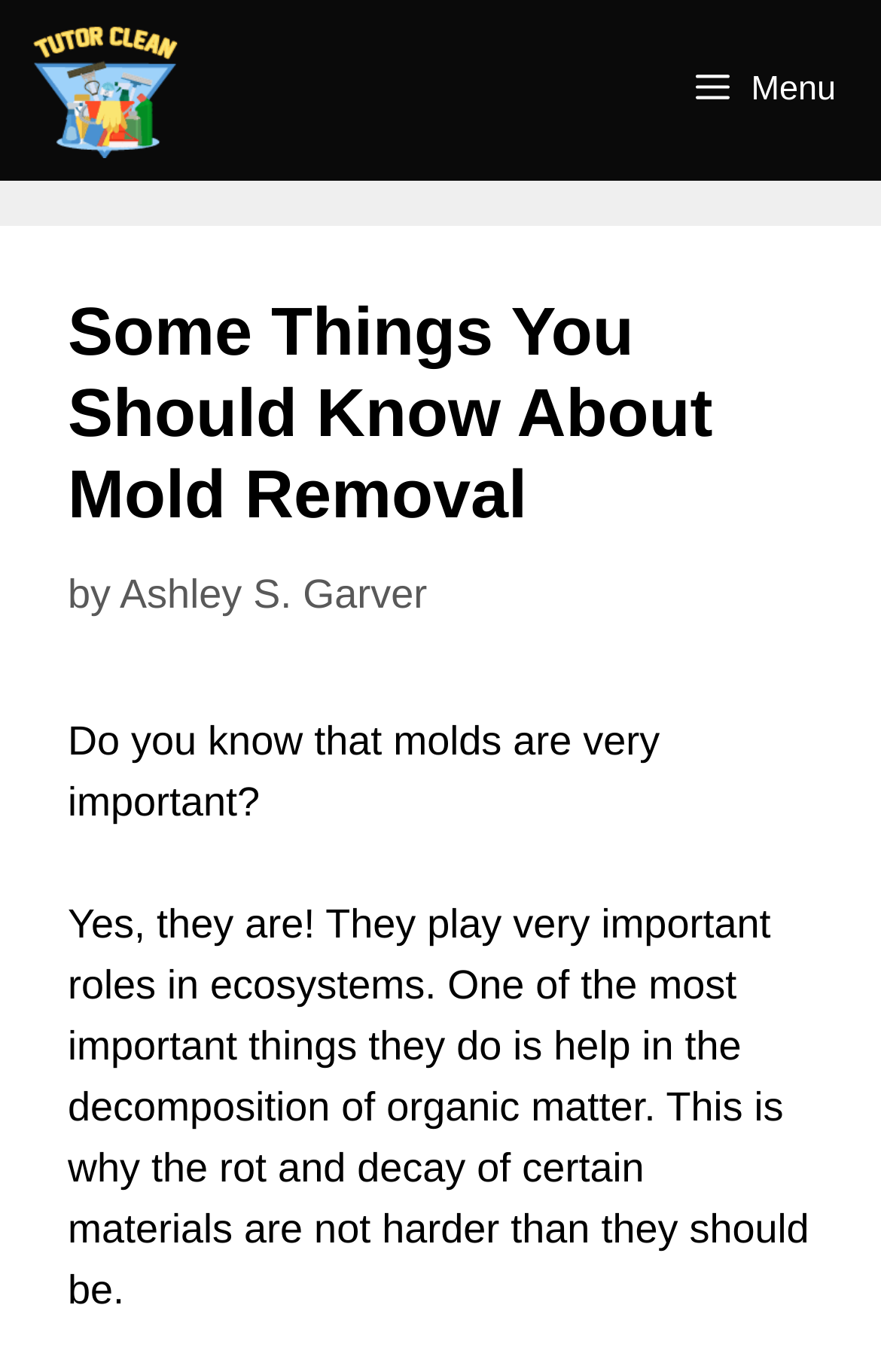Who wrote the article about mold removal?
Provide an in-depth answer to the question, covering all aspects.

The author's name is mentioned in the header section of the webpage, specifically in the link 'Ashley S. Garver'.